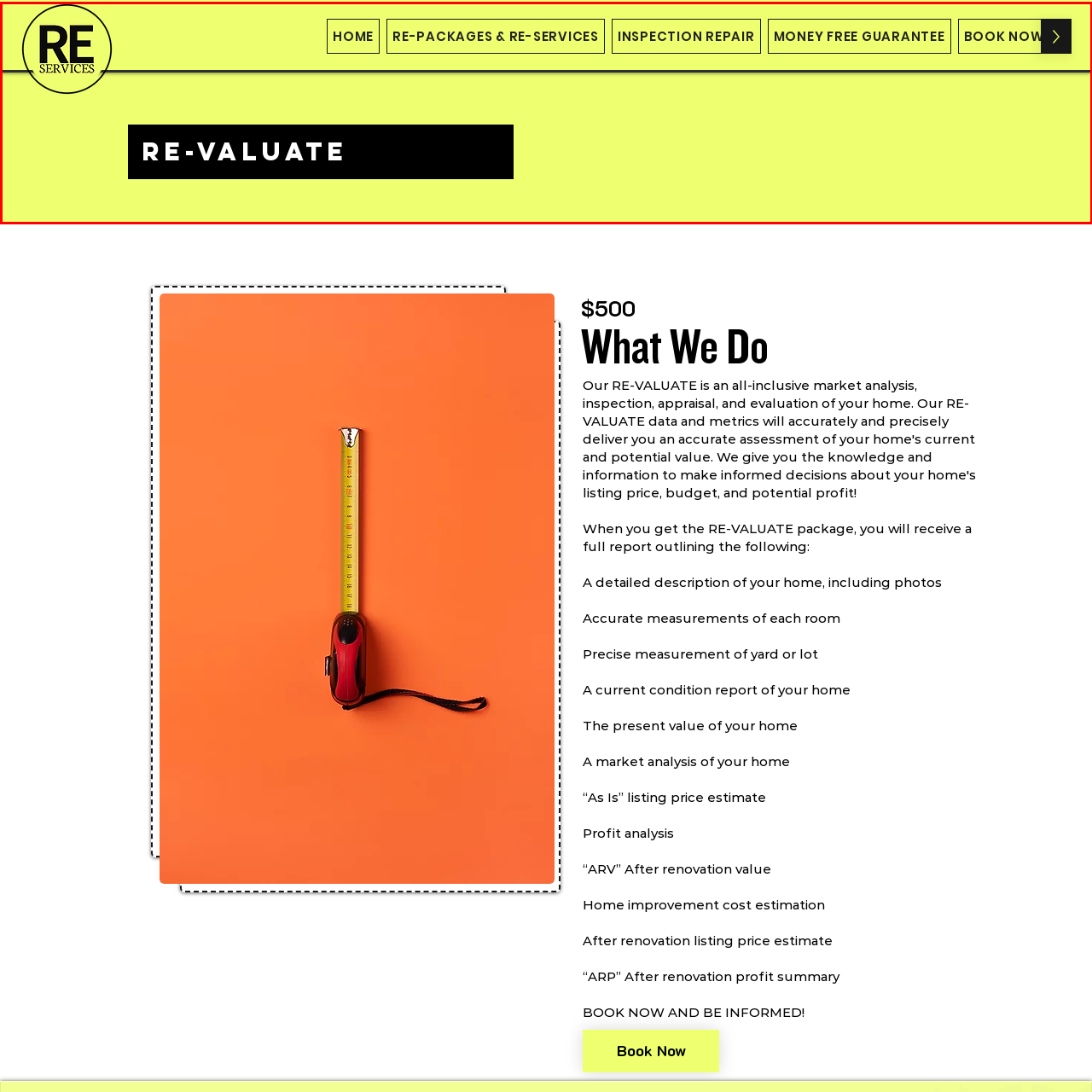Generate a detailed description of the image highlighted within the red border.

This image features a bold layout from the 'RE-VALUATE | RE Services' webpage, prominently displaying the term "RE-VALUE" in large, white text against a solid black background. The design emphasizes the idea of assessment and valuation, positioning it as a key offering of the service. Above, the logo of 'RE SERVICES' is visible, surrounded by a vibrant yellow background, adding a fresh and modern touch to the overall aesthetic. The navigation bar includes links to various services such as "HOME," "RE-PACKAGES & RE-SERVICES," "INSPECTION REPAIR," "MONEY FREE GUARANTEE," and "BOOK NOW," inviting visitors to explore the offerings further. This layout is designed to capture attention and encourage users to engage with the company's valuation services.